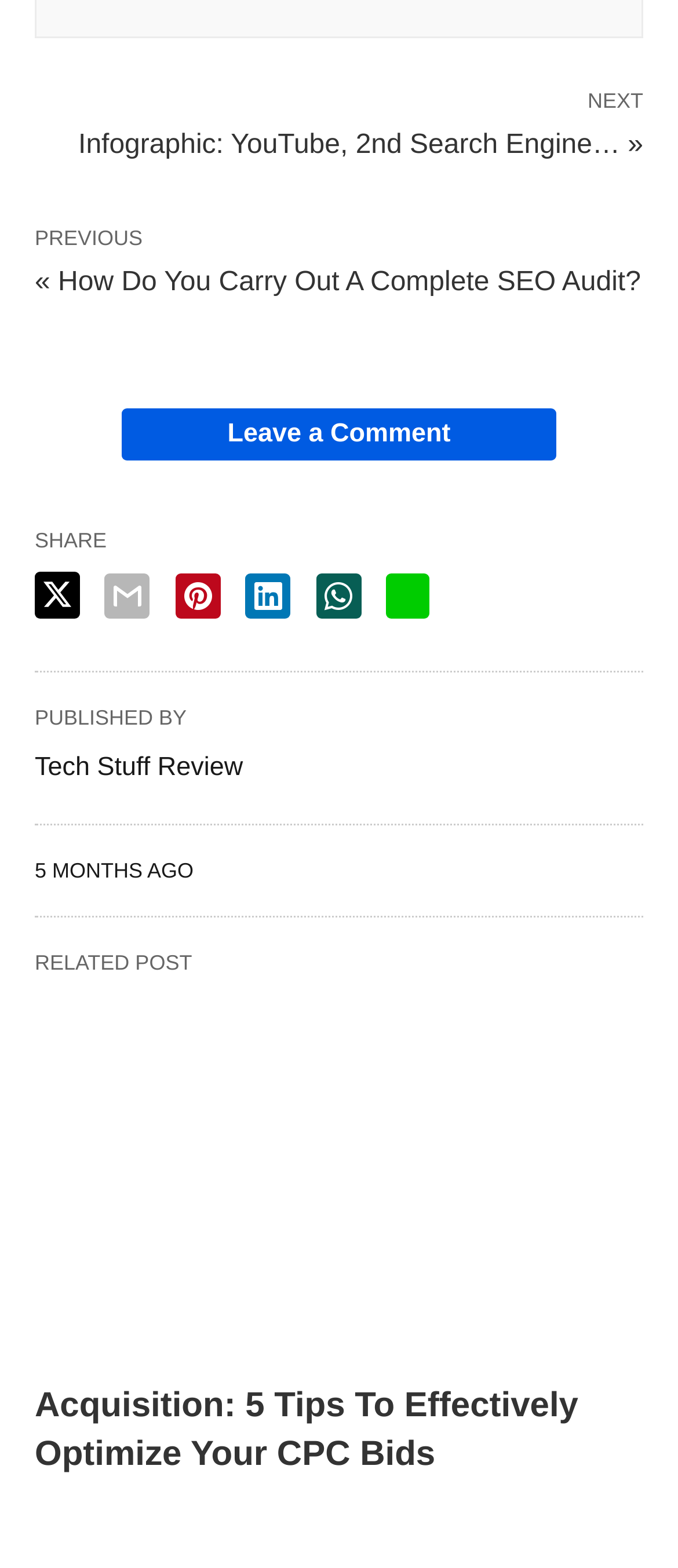Please reply to the following question with a single word or a short phrase:
What is the position of the 'Leave a Comment' link?

Above the SHARE button